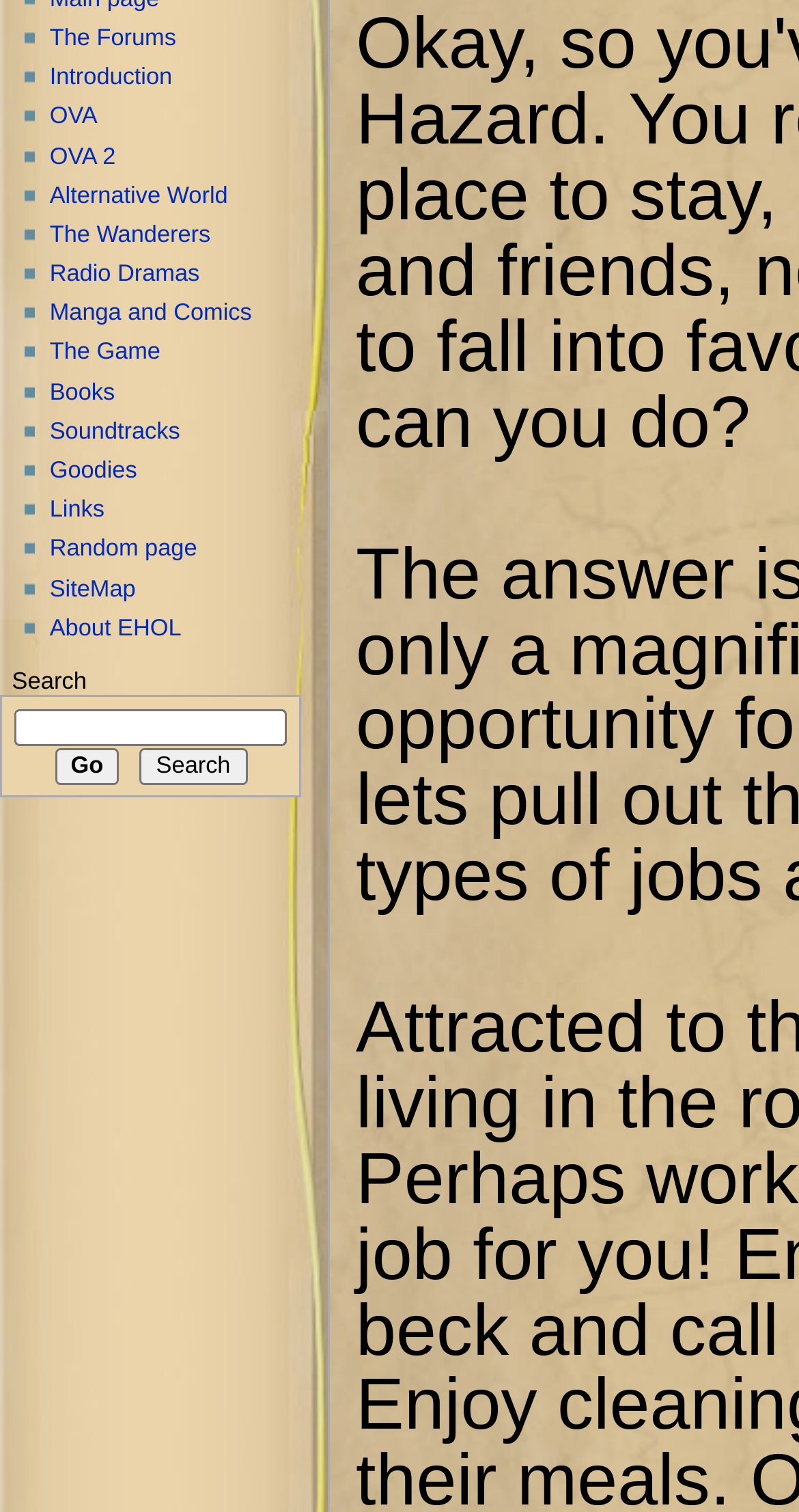Mark the bounding box of the element that matches the following description: "The Forums".

[0.062, 0.018, 0.22, 0.034]